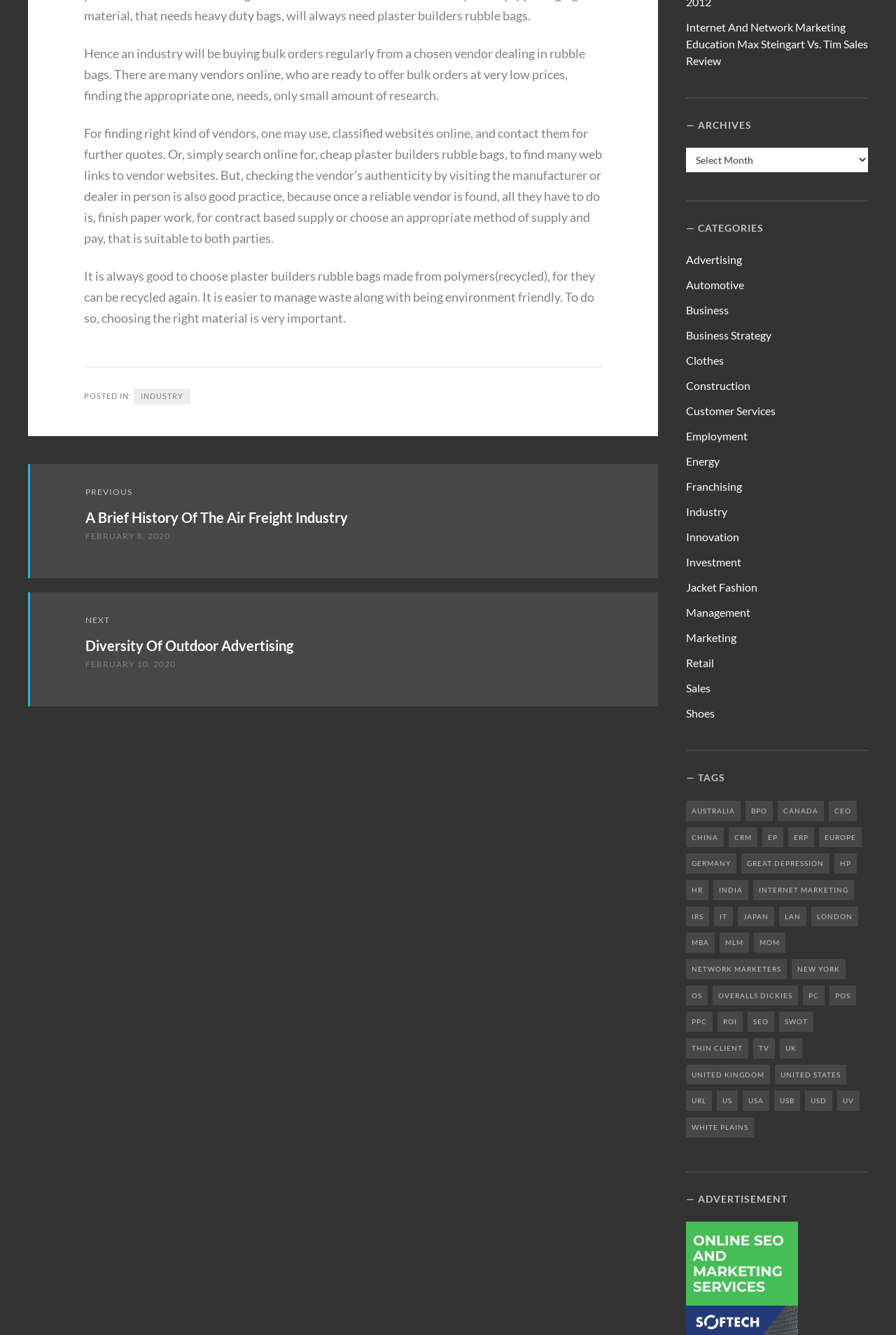What is the category of the link 'A Brief History Of The Air Freight Industry'?
Based on the screenshot, give a detailed explanation to answer the question.

The link 'A Brief History Of The Air Freight Industry' is categorized under 'Industry' because it is related to the air freight industry, which is a subcategory of the broader 'Industry' category.